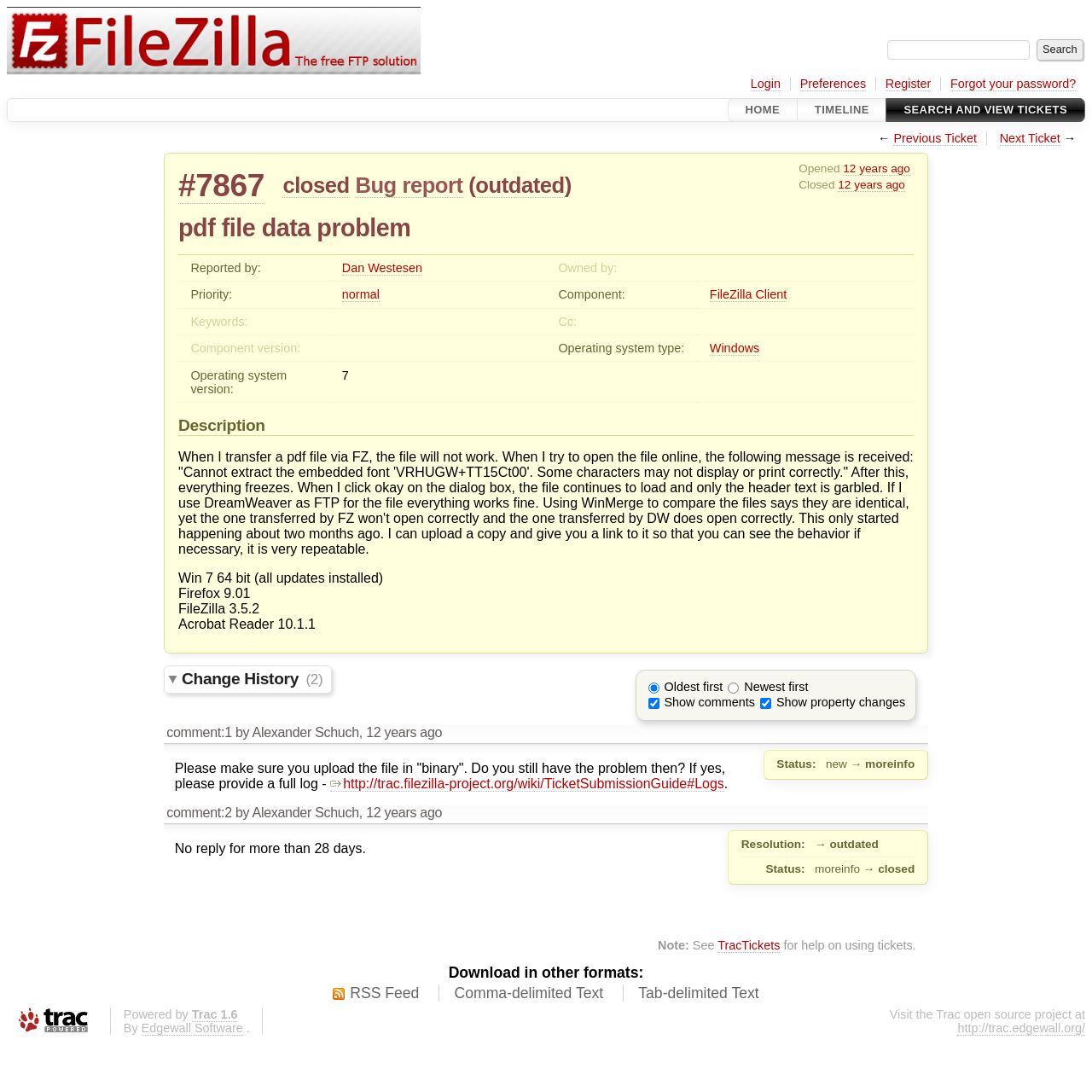Respond to the question below with a single word or phrase:
What is the component of this bug?

FileZilla Client